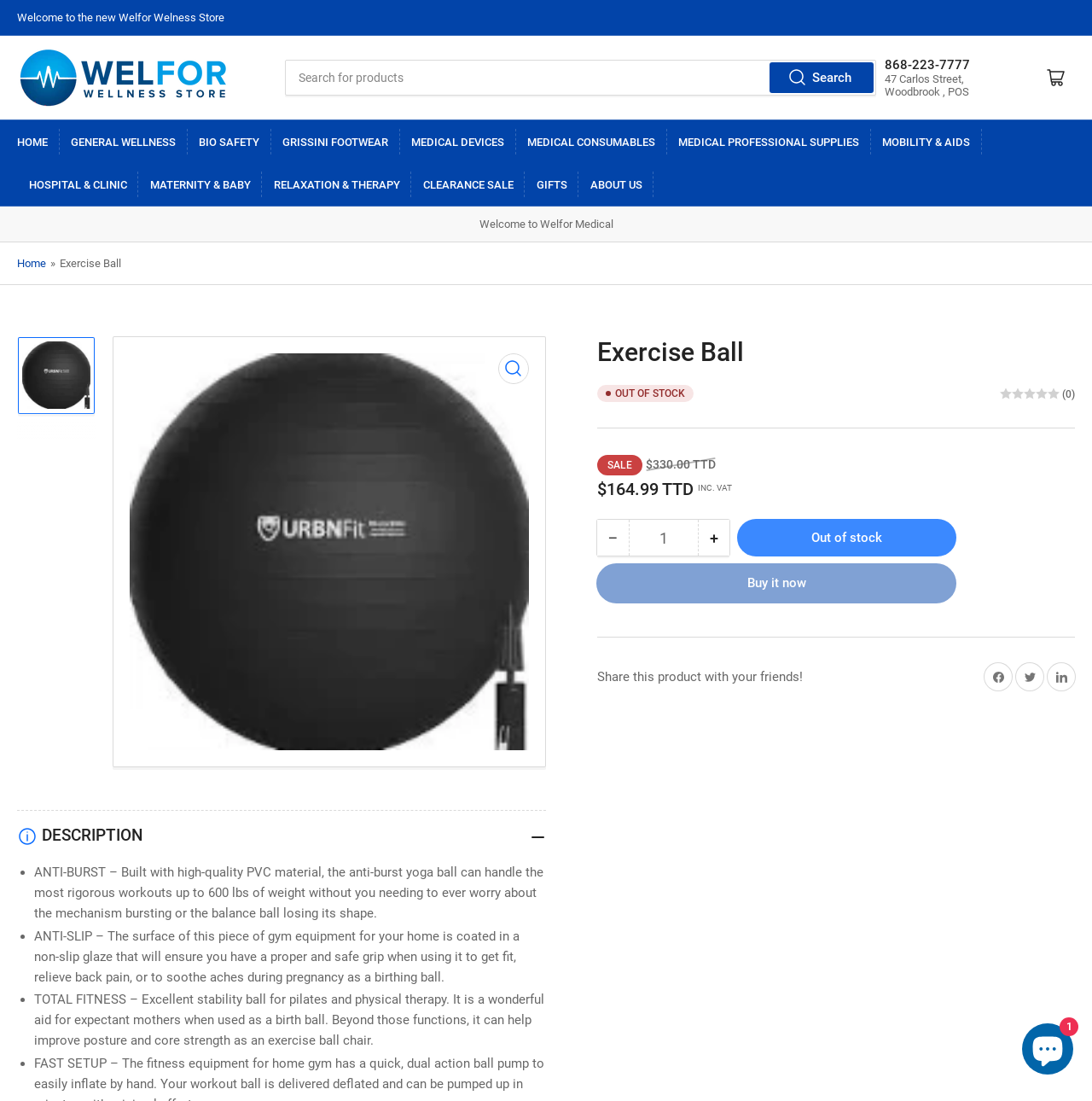What is the function of the button with the minus sign?
Based on the visual information, provide a detailed and comprehensive answer.

I found the function of the button by looking at its location and content. The button is located next to the quantity input field, and it has a minus sign, which is a common symbol for decreasing a value. Therefore, I inferred that the button is used to decrease the quantity of the Exercise Ball.